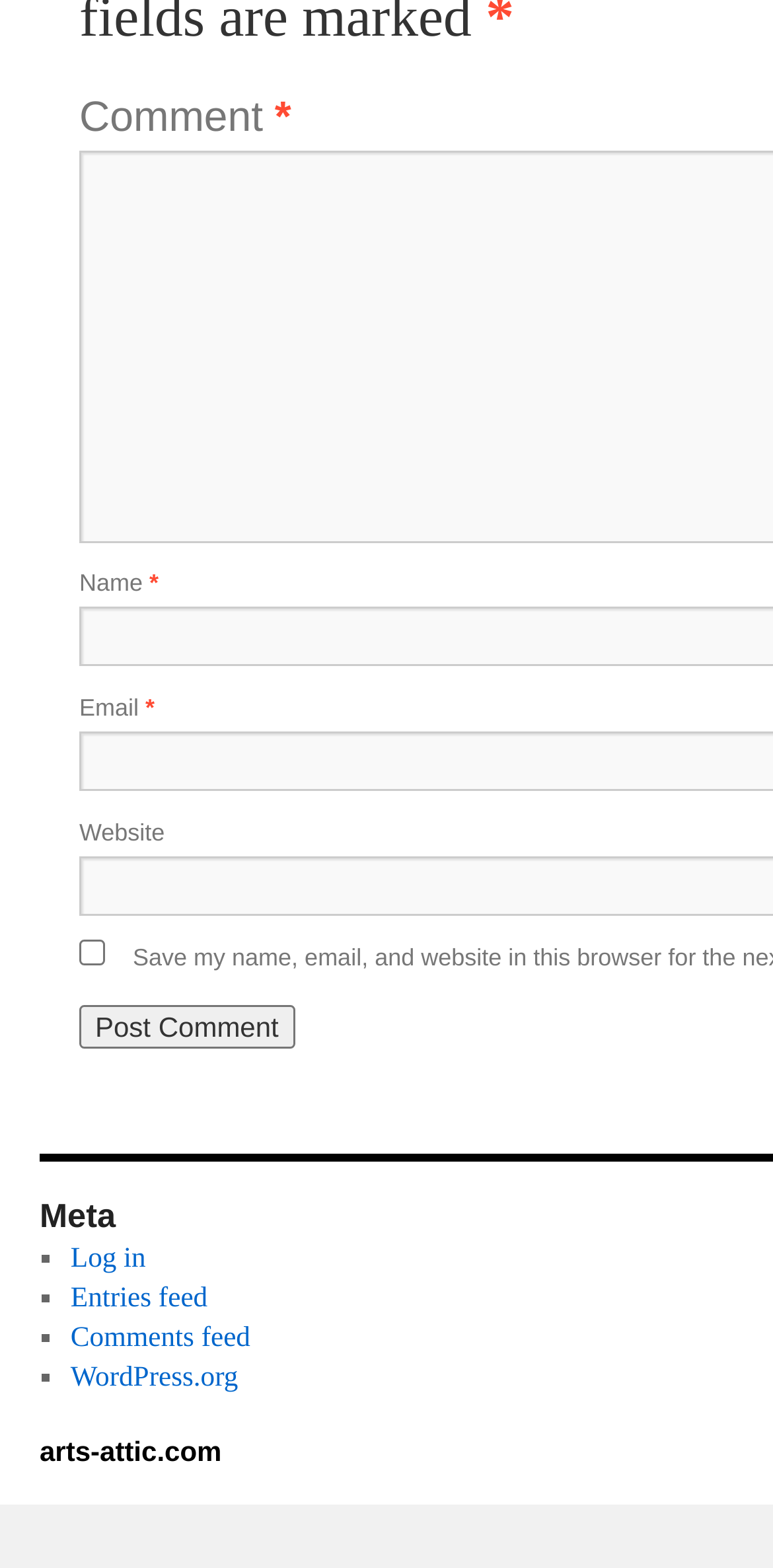What is the label of the first input field?
Using the information presented in the image, please offer a detailed response to the question.

The first input field is located at the top of the webpage and is labeled 'Name', suggesting that it is for the user to enter their name.